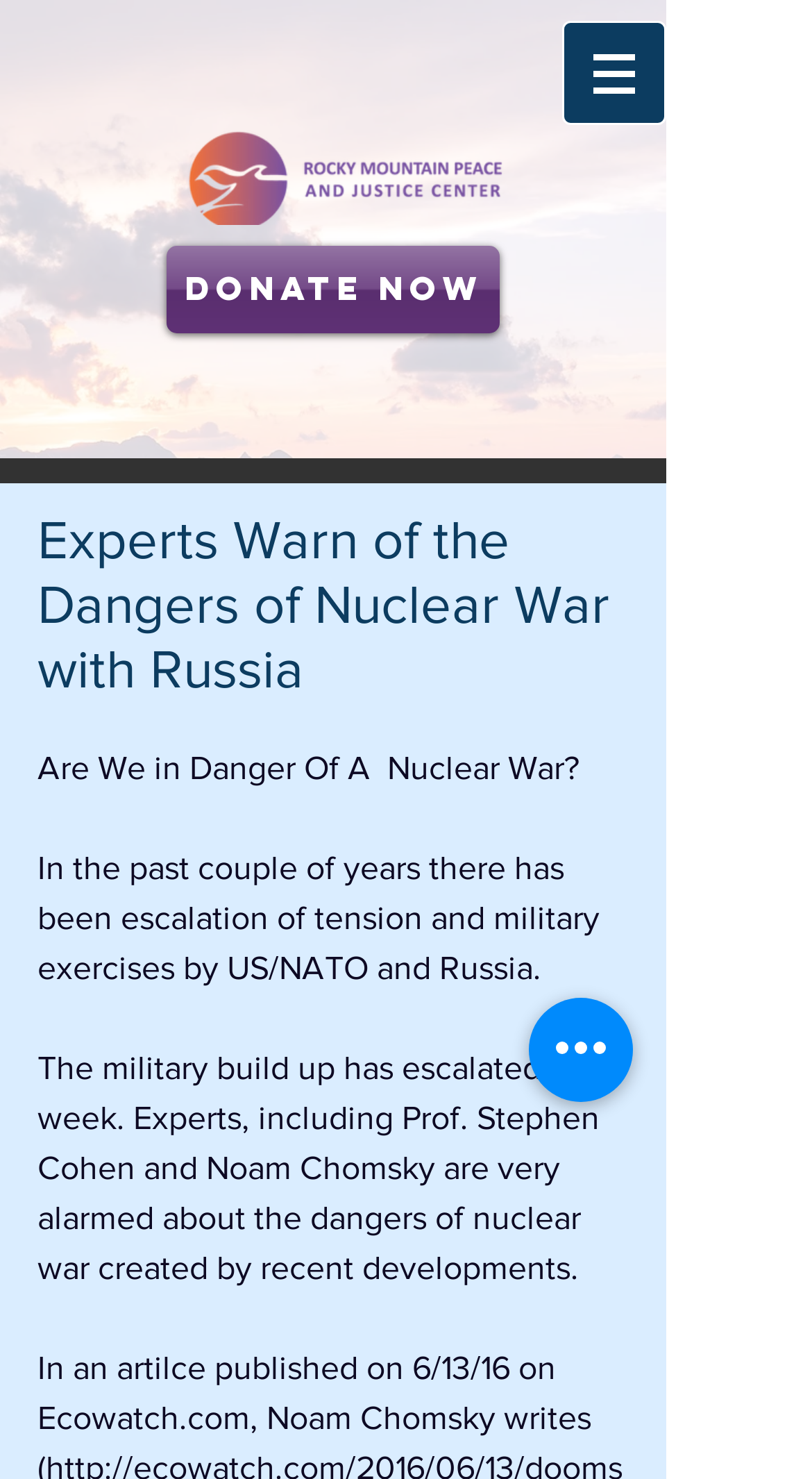What is the purpose of the button?
Please craft a detailed and exhaustive response to the question.

I determined the purpose of the button by examining the button element with the attribute 'hasPopup: menu', which indicates that it has a popup menu.